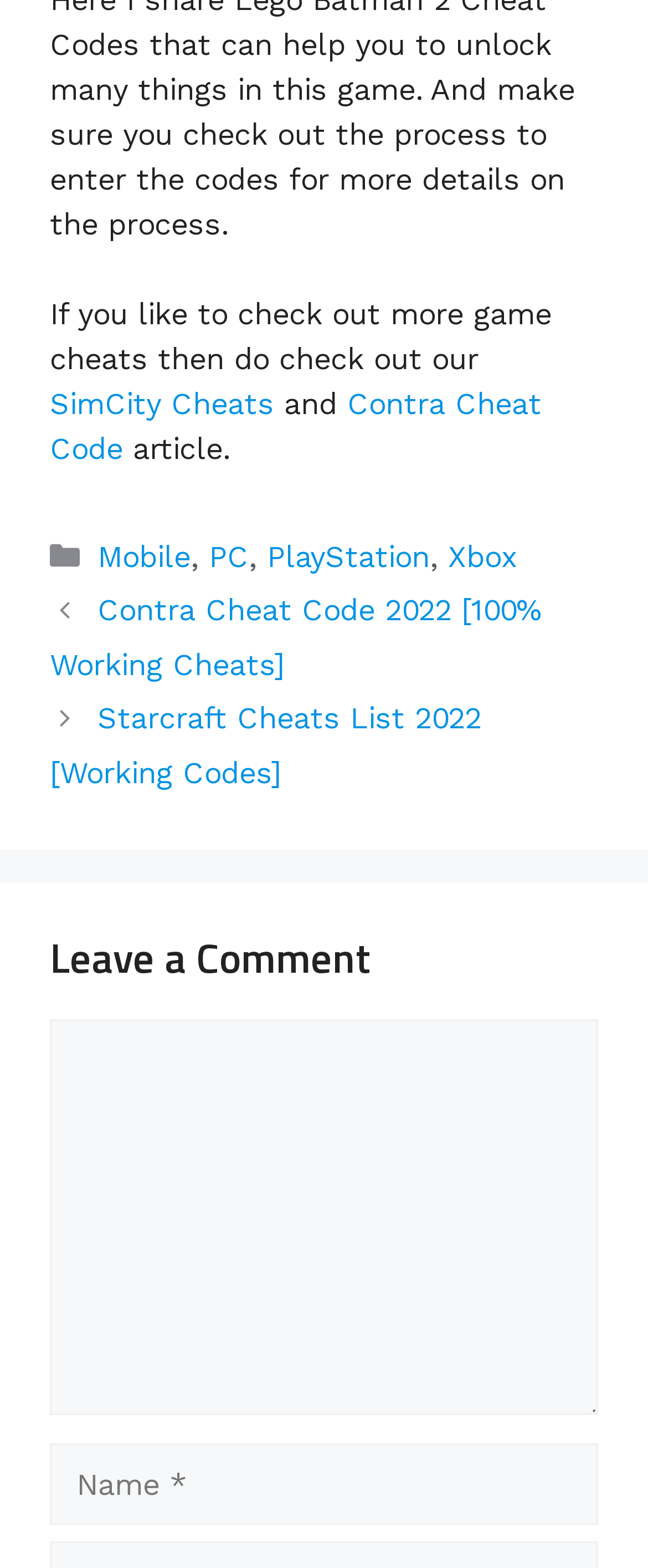Please indicate the bounding box coordinates of the element's region to be clicked to achieve the instruction: "Select PC category". Provide the coordinates as four float numbers between 0 and 1, i.e., [left, top, right, bottom].

[0.323, 0.344, 0.384, 0.366]